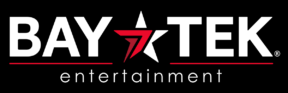Refer to the screenshot and answer the following question in detail:
What is the font style of 'entertainment'?

The caption describes the font style of 'entertainment' as sleek and understated, which suggests a modern and subtle design that doesn't overpower the main text.